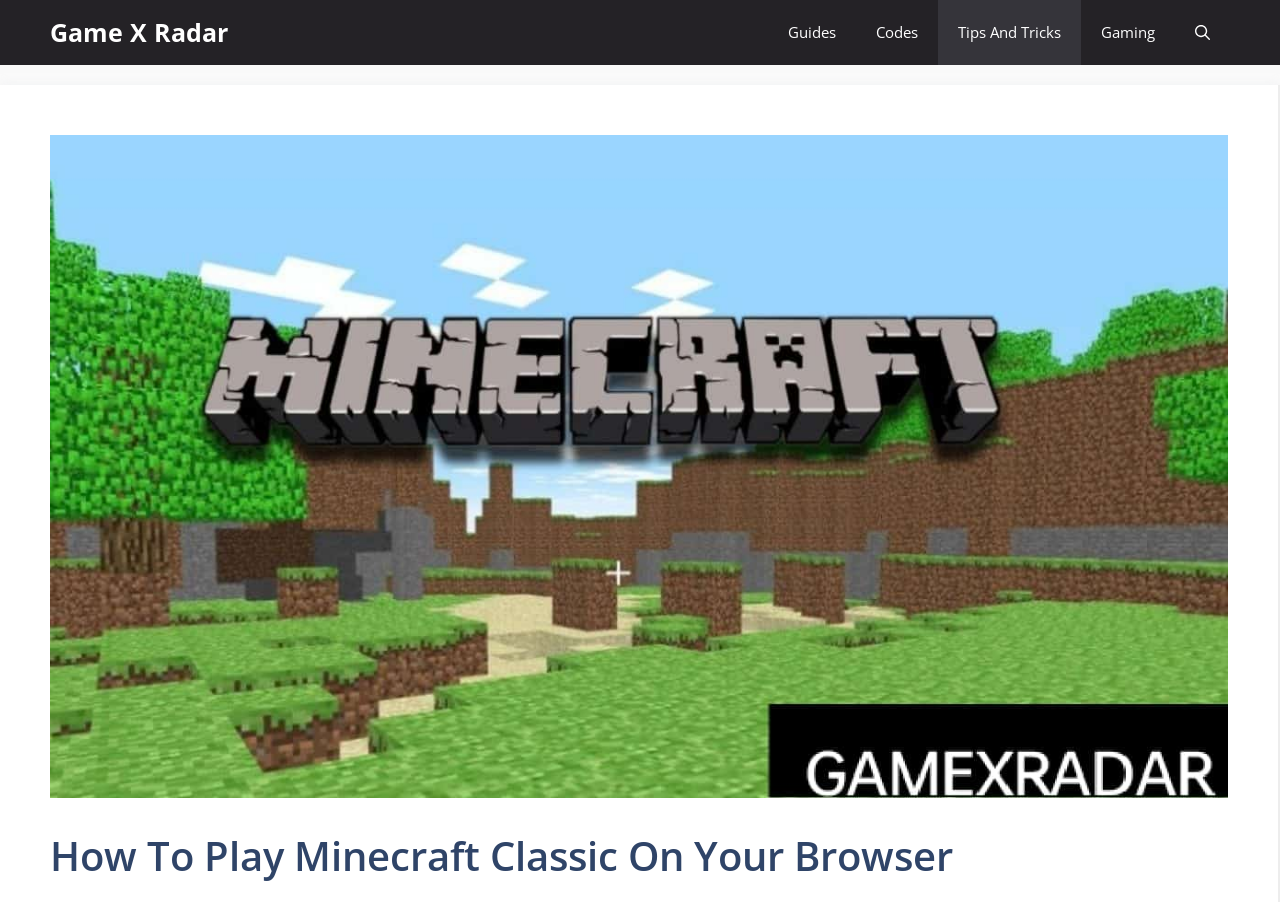Using the element description Contact, predict the bounding box coordinates for the UI element. Provide the coordinates in (top-left x, top-left y, bottom-right x, bottom-right y) format with values ranging from 0 to 1.

None